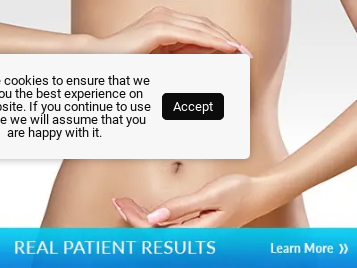Give a comprehensive caption that covers the entire image content.

This image promotes the "Real Patient Results" section of a website focused on the CoolSculpting treatment. The visual features a close-up of a woman's midsection, illustrating a smooth and contoured body, which aligns with the benefits of the CoolSculpting procedure. Overlaid on the image is a message regarding the use of cookies on the site, informing visitors that their experience will improve by using cookies and asking for consent to continue. A prominent "Accept" button facilitates user interaction. The background highlights the phrase "REAL PATIENT RESULTS," encouraging potential clients to explore testimonials and outcomes related to the non-invasive fat reduction treatment. The overall design emphasizes effectiveness and patient satisfaction.